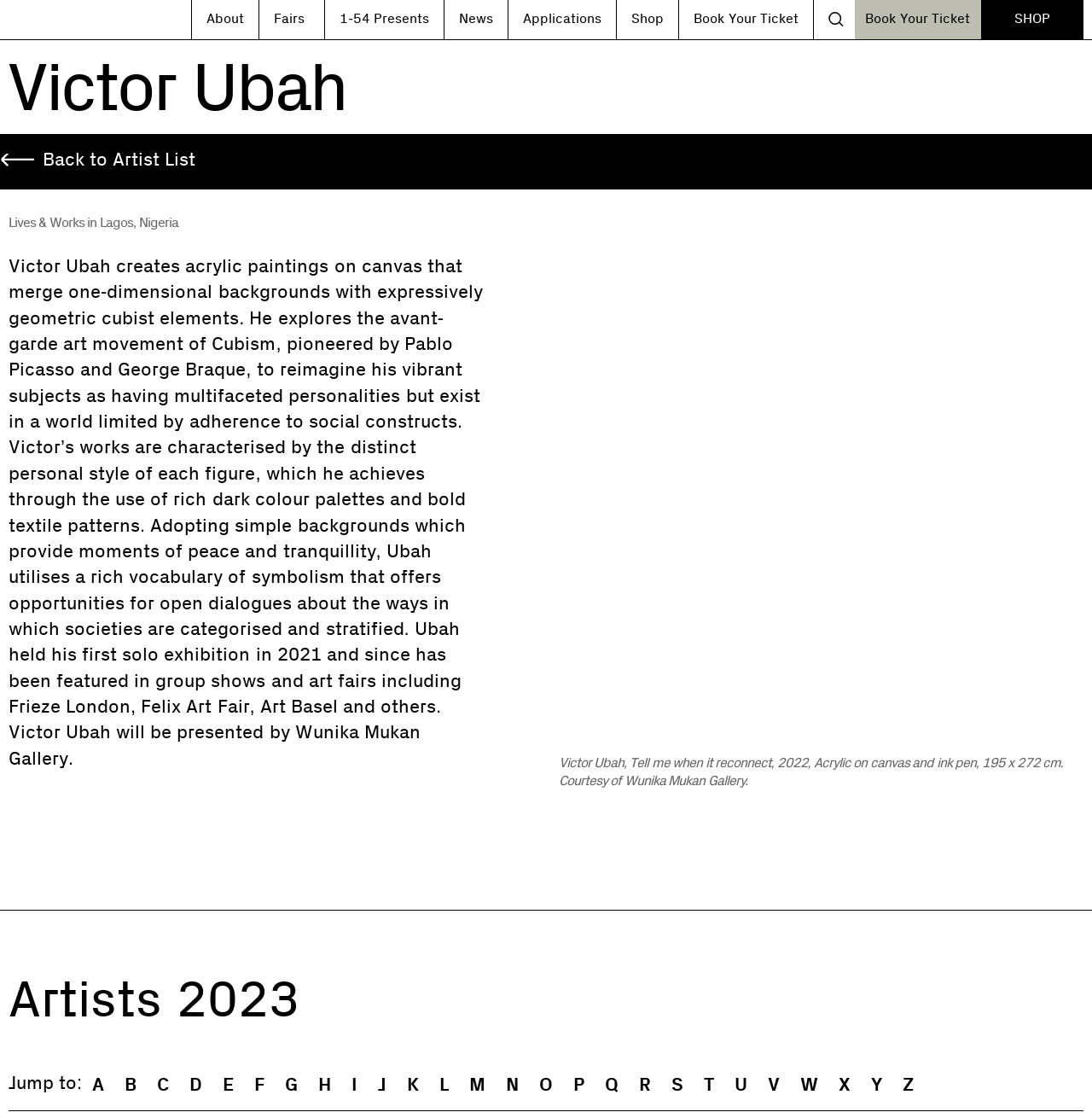Respond with a single word or short phrase to the following question: 
What is the title of the artwork shown on the webpage?

Tell me when it reconnect